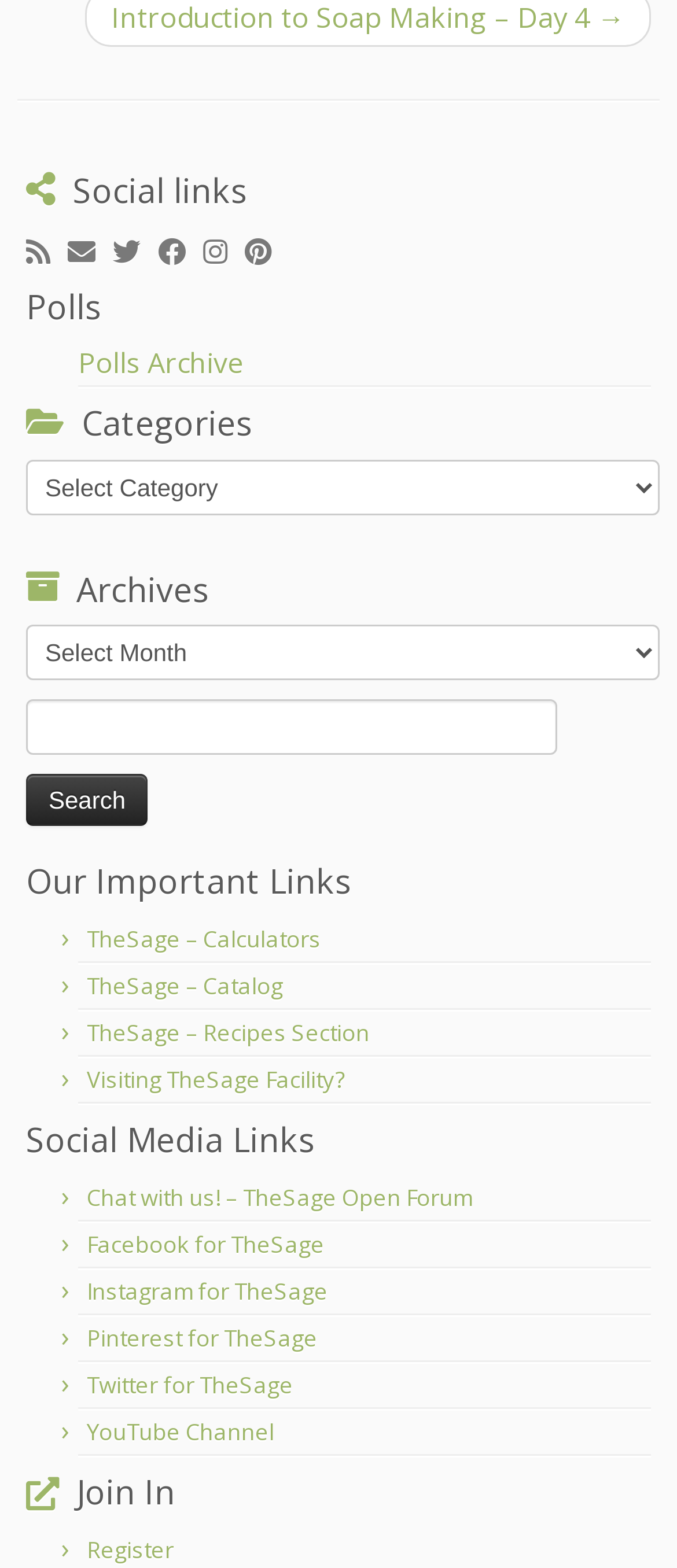Please determine the bounding box coordinates of the element to click in order to execute the following instruction: "Chat with us!". The coordinates should be four float numbers between 0 and 1, specified as [left, top, right, bottom].

[0.128, 0.754, 0.697, 0.774]